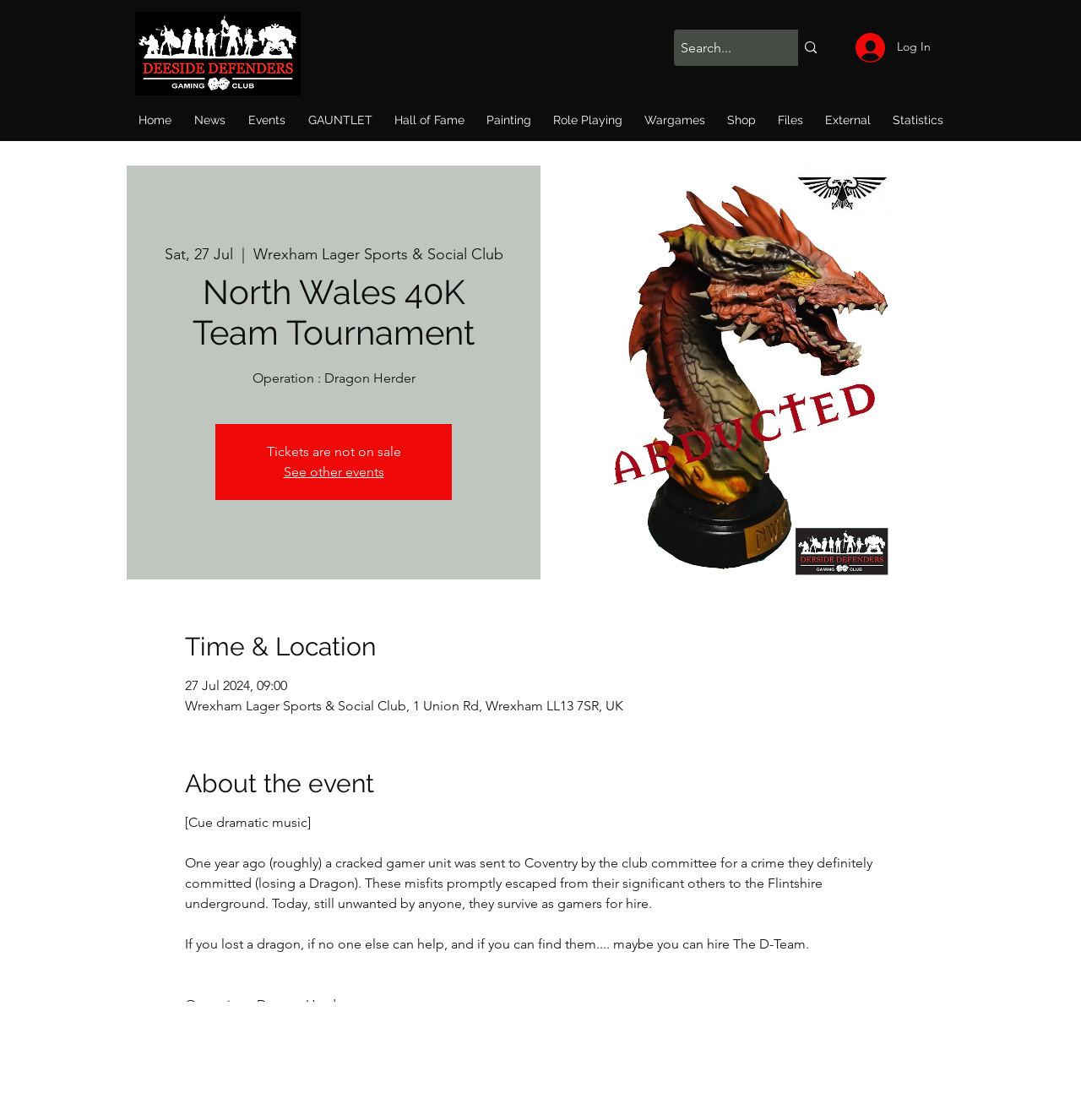Please determine the bounding box coordinates of the element to click on in order to accomplish the following task: "See other events". Ensure the coordinates are four float numbers ranging from 0 to 1, i.e., [left, top, right, bottom].

[0.262, 0.414, 0.355, 0.428]